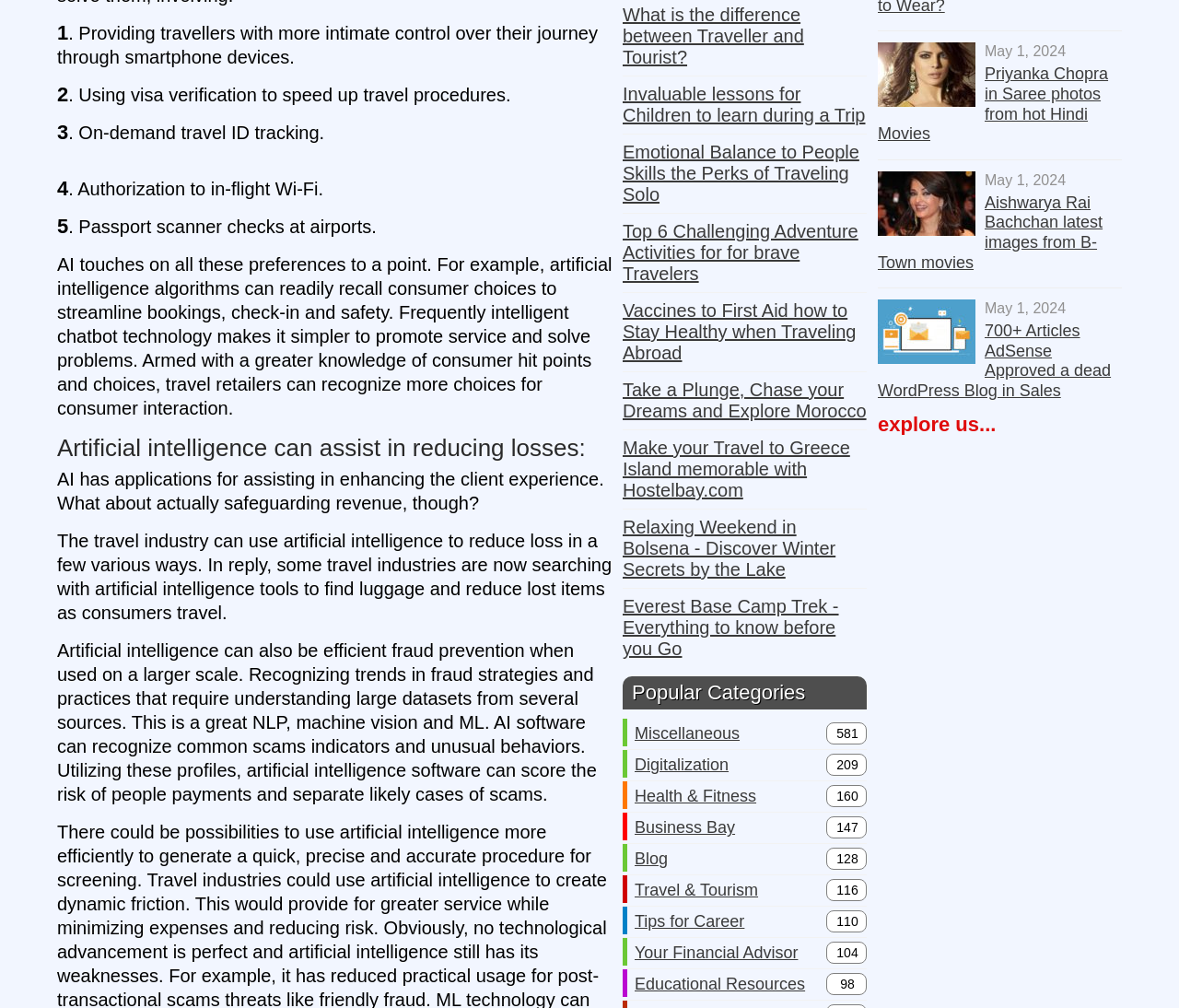Answer the question in one word or a short phrase:
What is the purpose of AI in travel industry?

Enhance customer experience